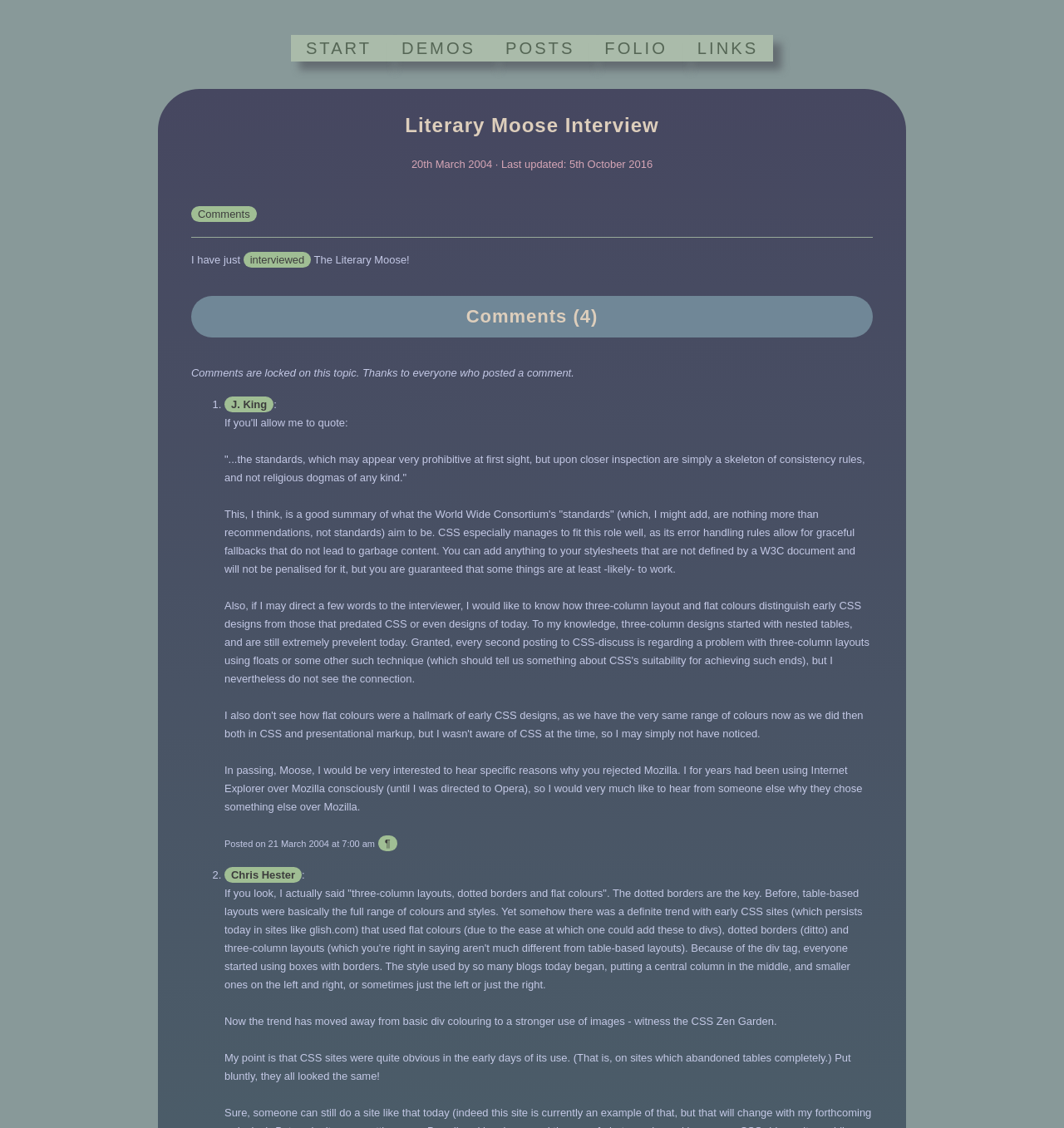Identify the bounding box coordinates of the part that should be clicked to carry out this instruction: "View XP-PEN Coupons".

None